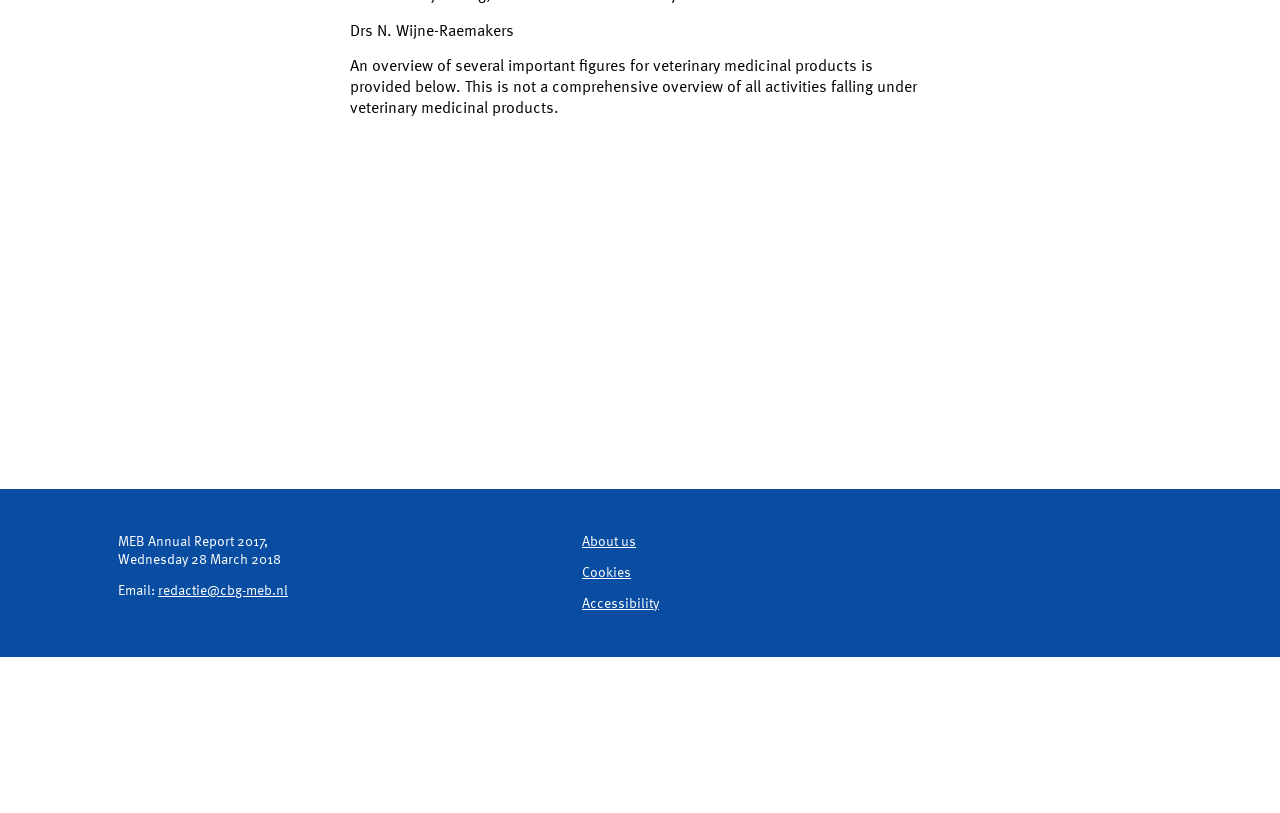What is the date mentioned in the StaticText element?
Based on the image, provide your answer in one word or phrase.

Wednesday 28 March 2018